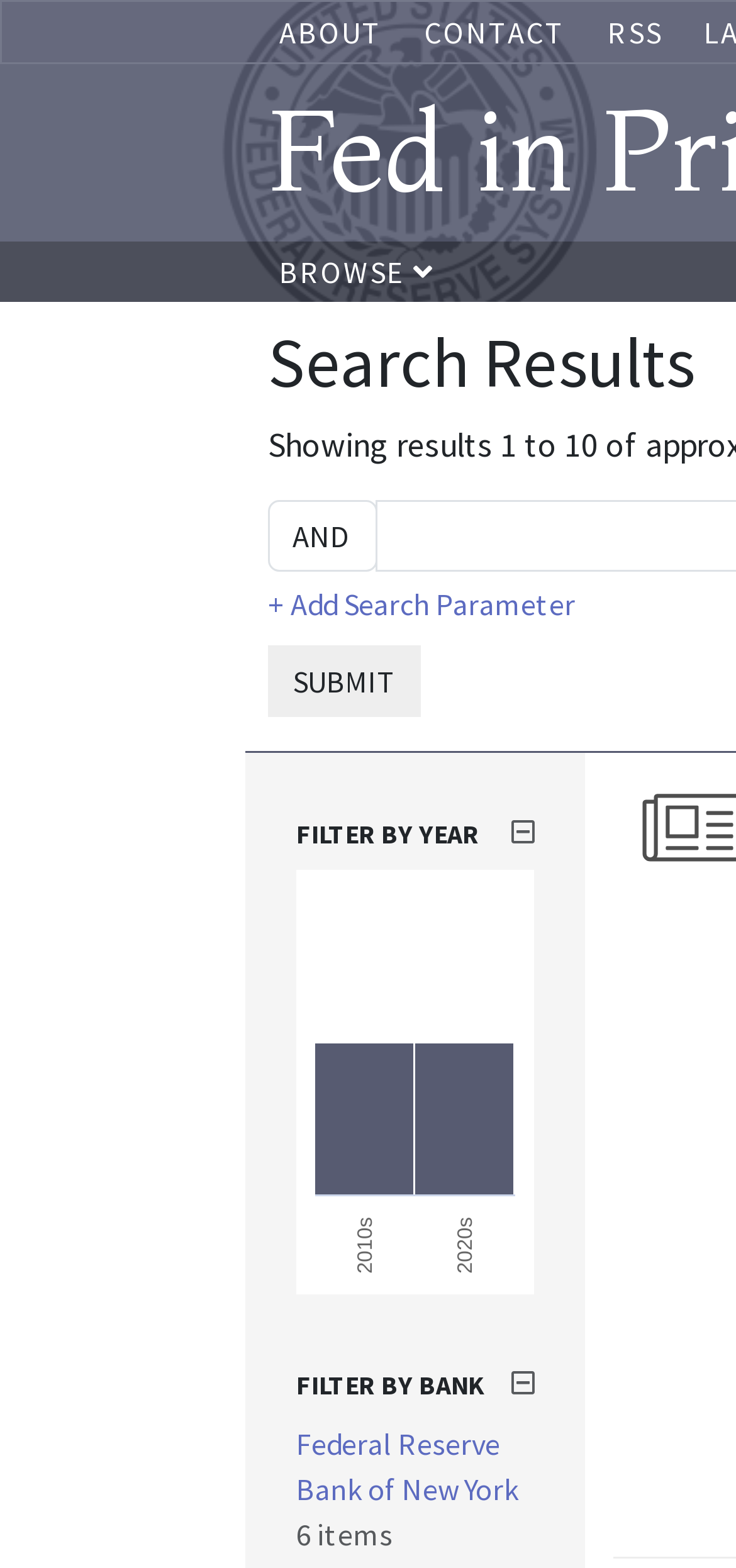How many banks can be filtered by?
Look at the image and construct a detailed response to the question.

The 'FILTER BY BANK' section contains a link 'Federal Reserve Bank of New York', which implies that there is at least one bank that can be filtered by.